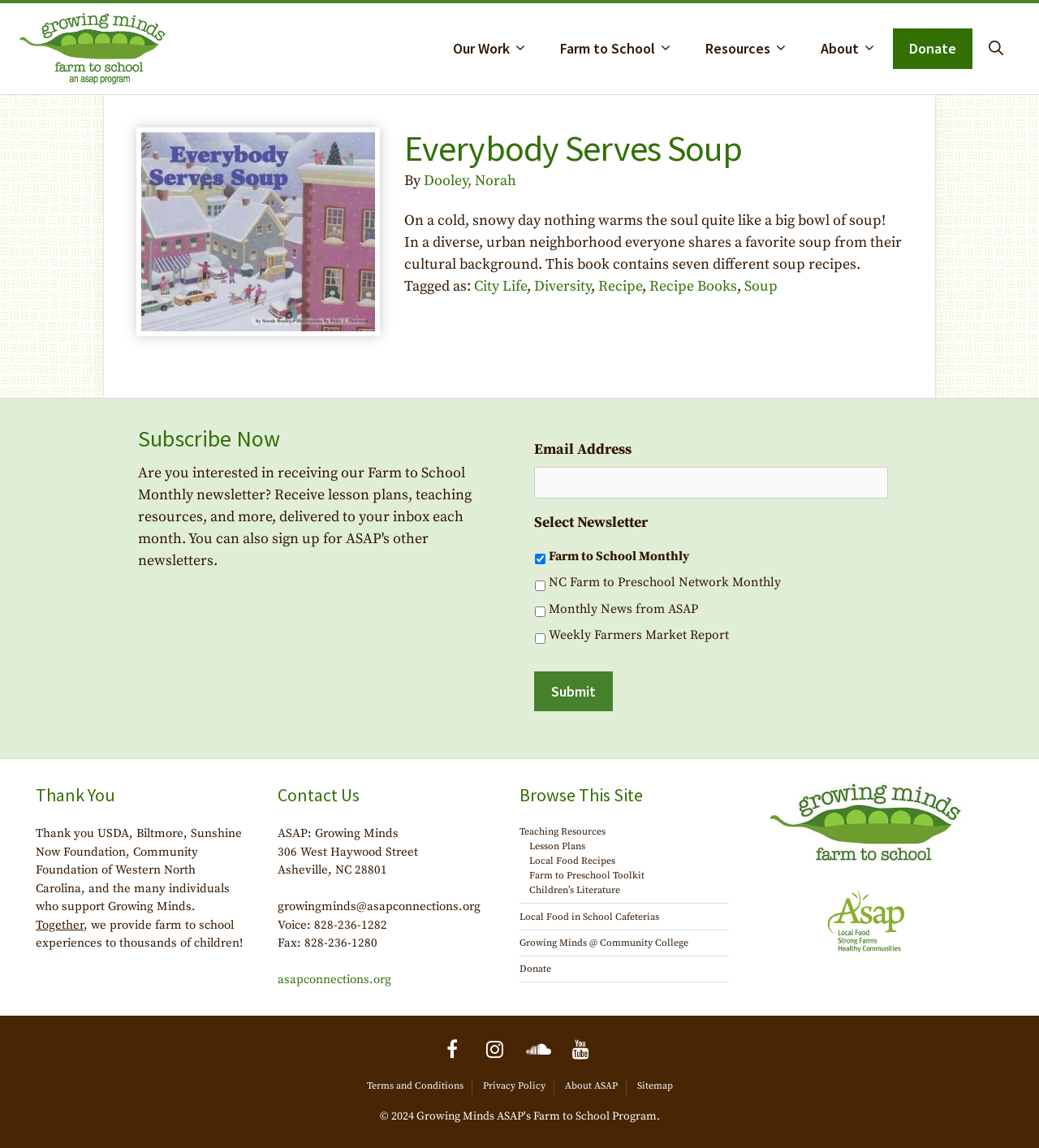What type of resources are available on this webpage?
Could you please answer the question thoroughly and with as much detail as possible?

I found the answer by looking at the 'Browse This Site' section, which lists various links to resources such as teaching resources, lesson plans, and recipes.